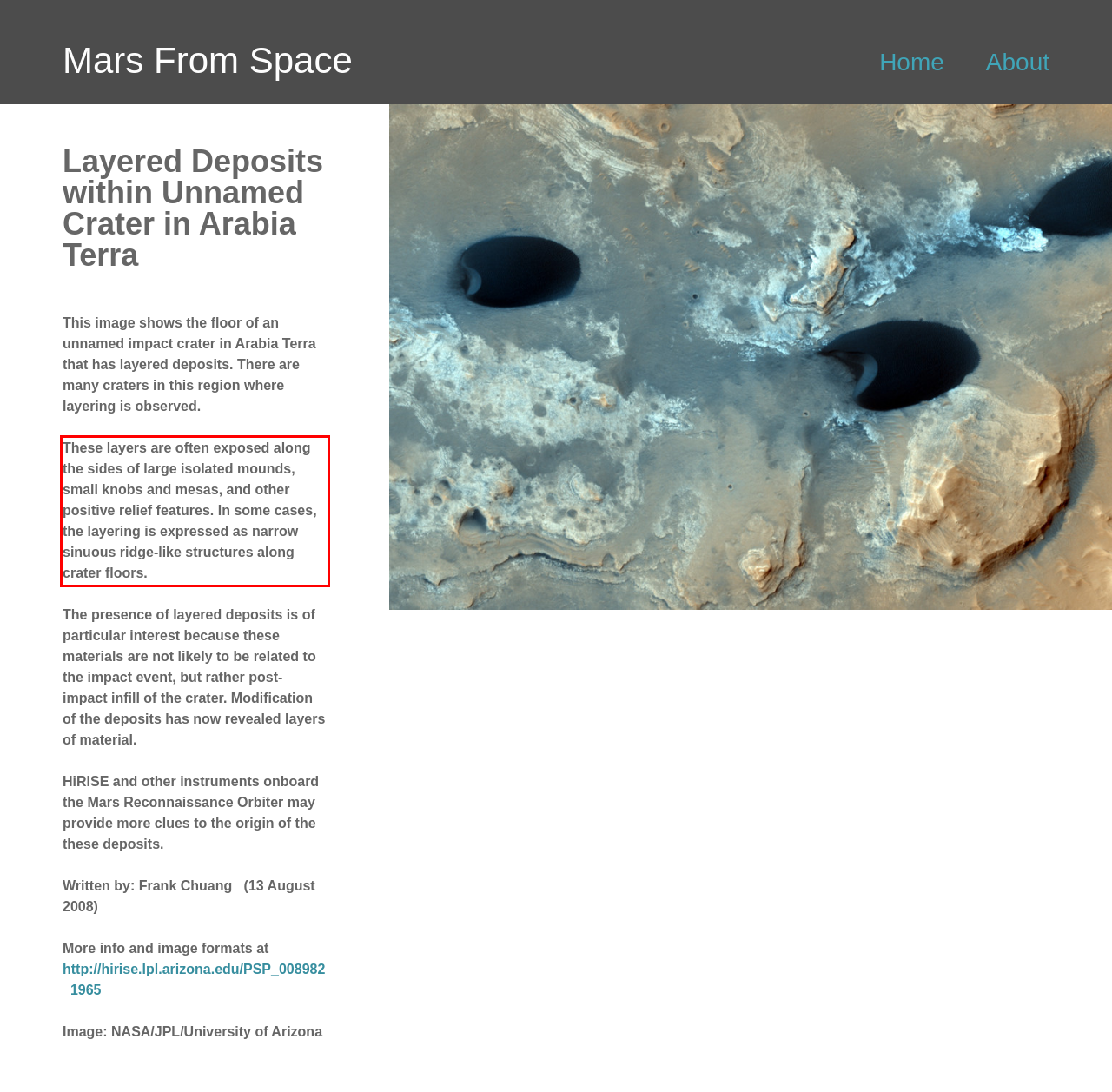In the screenshot of the webpage, find the red bounding box and perform OCR to obtain the text content restricted within this red bounding box.

These layers are often exposed along the sides of large isolated mounds, small knobs and mesas, and other positive relief features. In some cases, the layering is expressed as narrow sinuous ridge-like structures along crater floors.